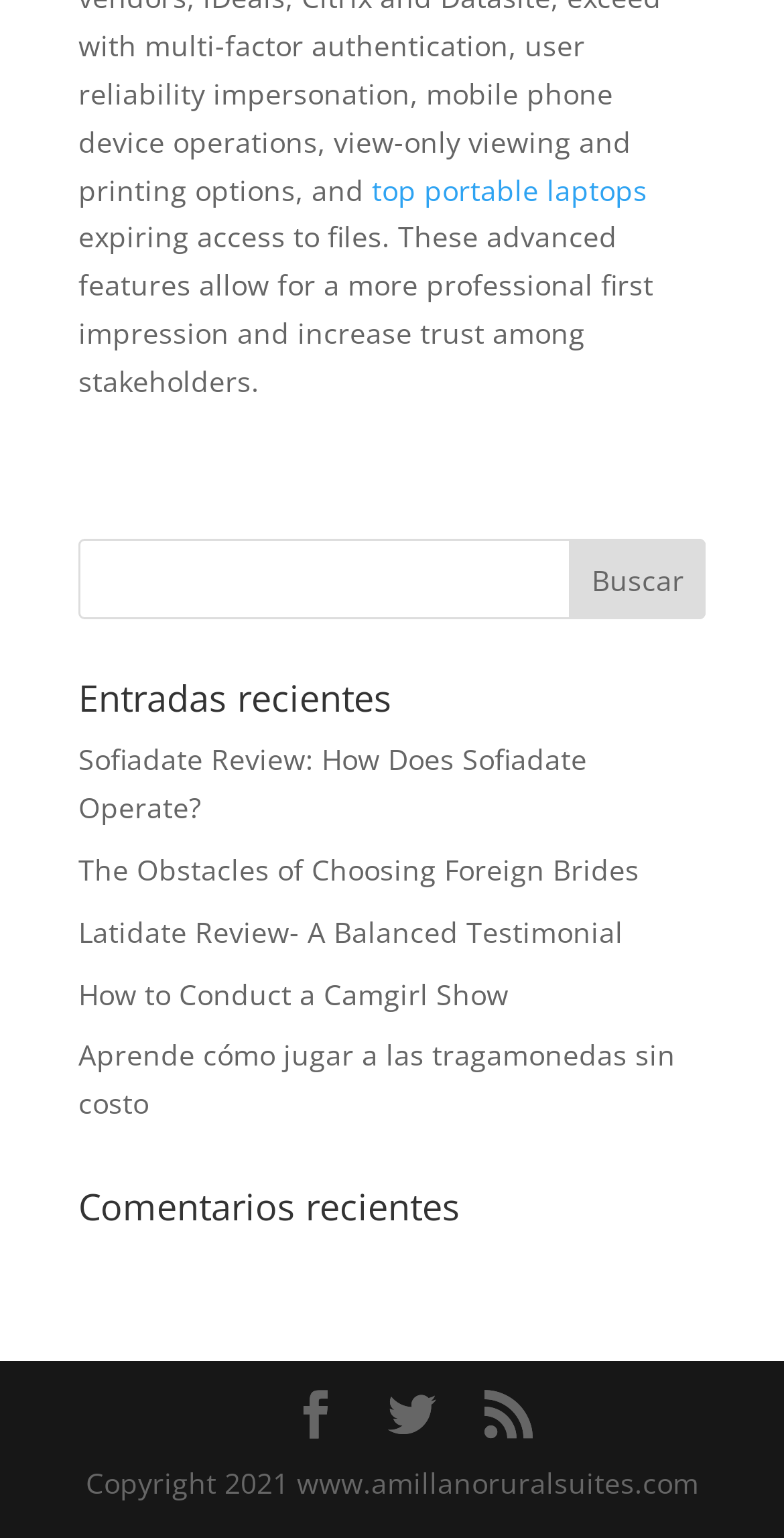Pinpoint the bounding box coordinates of the area that should be clicked to complete the following instruction: "click on Buscar button". The coordinates must be given as four float numbers between 0 and 1, i.e., [left, top, right, bottom].

[0.727, 0.351, 0.9, 0.403]